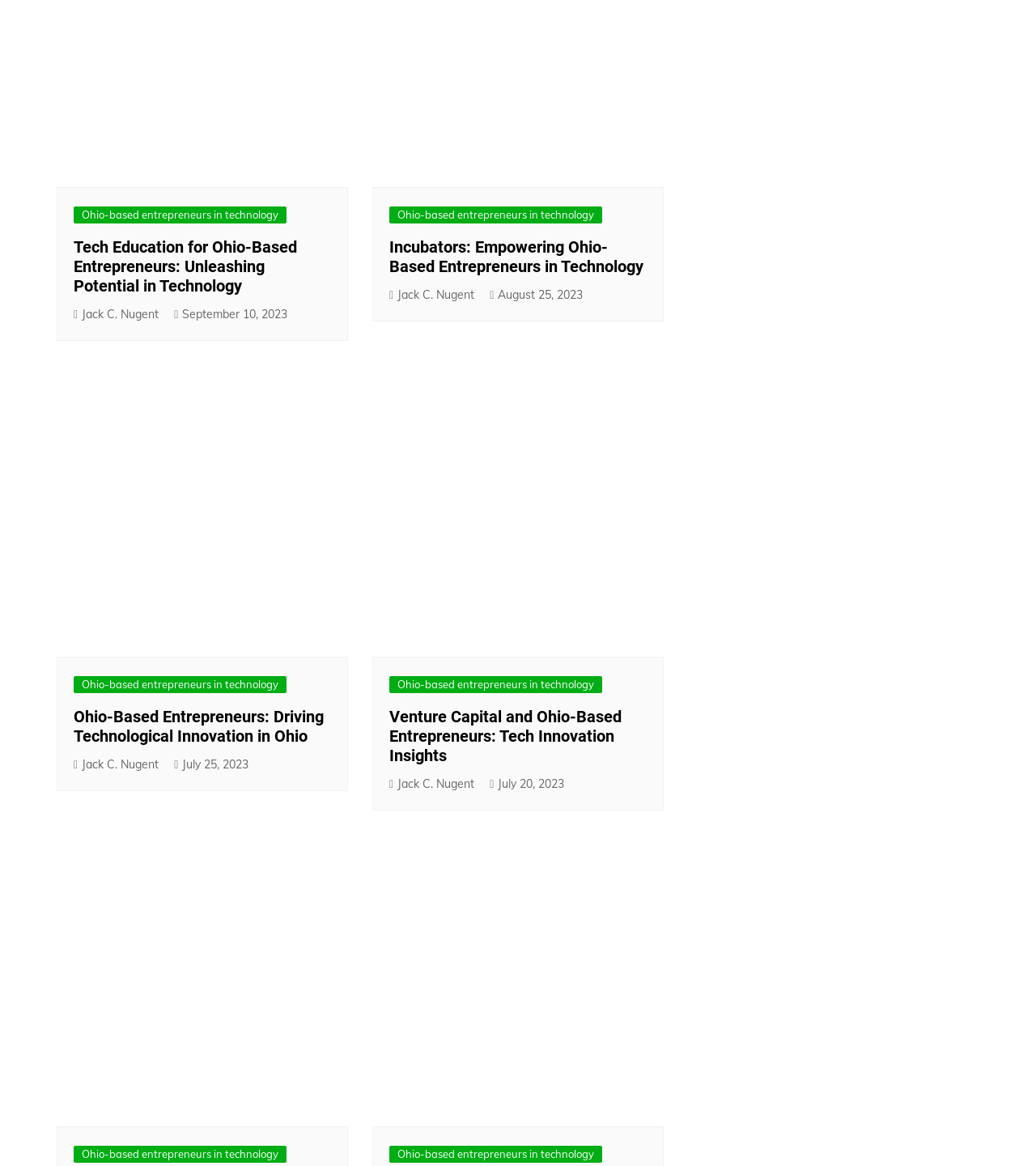Please locate the bounding box coordinates of the region I need to click to follow this instruction: "Click on the link to learn about tech education for Ohio-based entrepreneurs".

[0.071, 0.203, 0.32, 0.253]